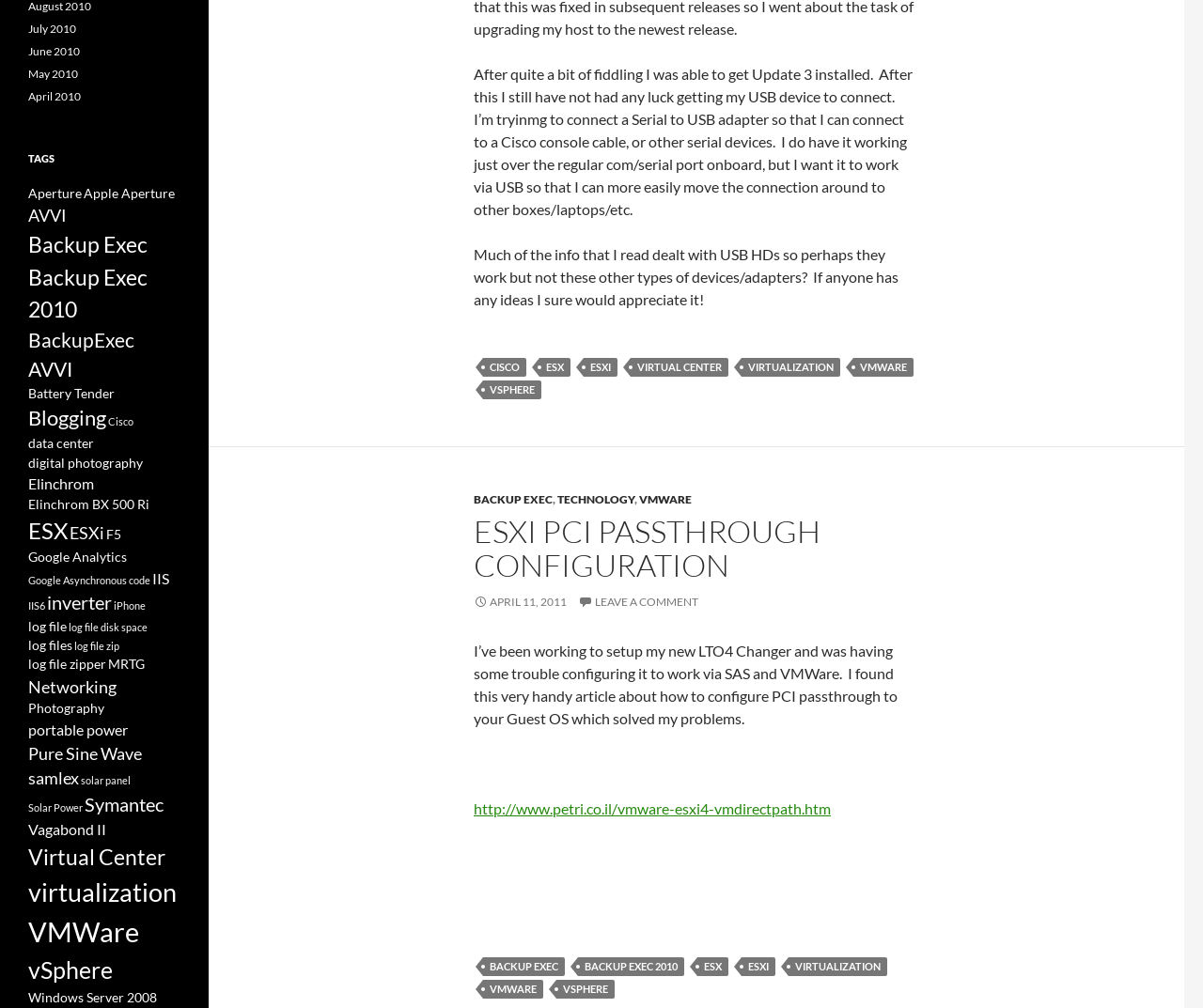Show me the bounding box coordinates of the clickable region to achieve the task as per the instruction: "Click on the 'VMWARE' link".

[0.709, 0.355, 0.759, 0.374]